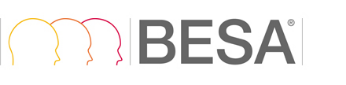Analyze the image and provide a detailed caption.

The image features the logo of BESA, which is prominently displayed. The design includes two stylized profiles of human heads in gradient shades of yellow and pink on the left side. These profiles represent the field of brain electrical source analysis, a key focus of BESA’s work. To the right of the heads is the bold, grey text "BESA®," highlighting the brand's identity. This logo is a visual representation of BESA's commitment to advancing neuroscience research and technology.